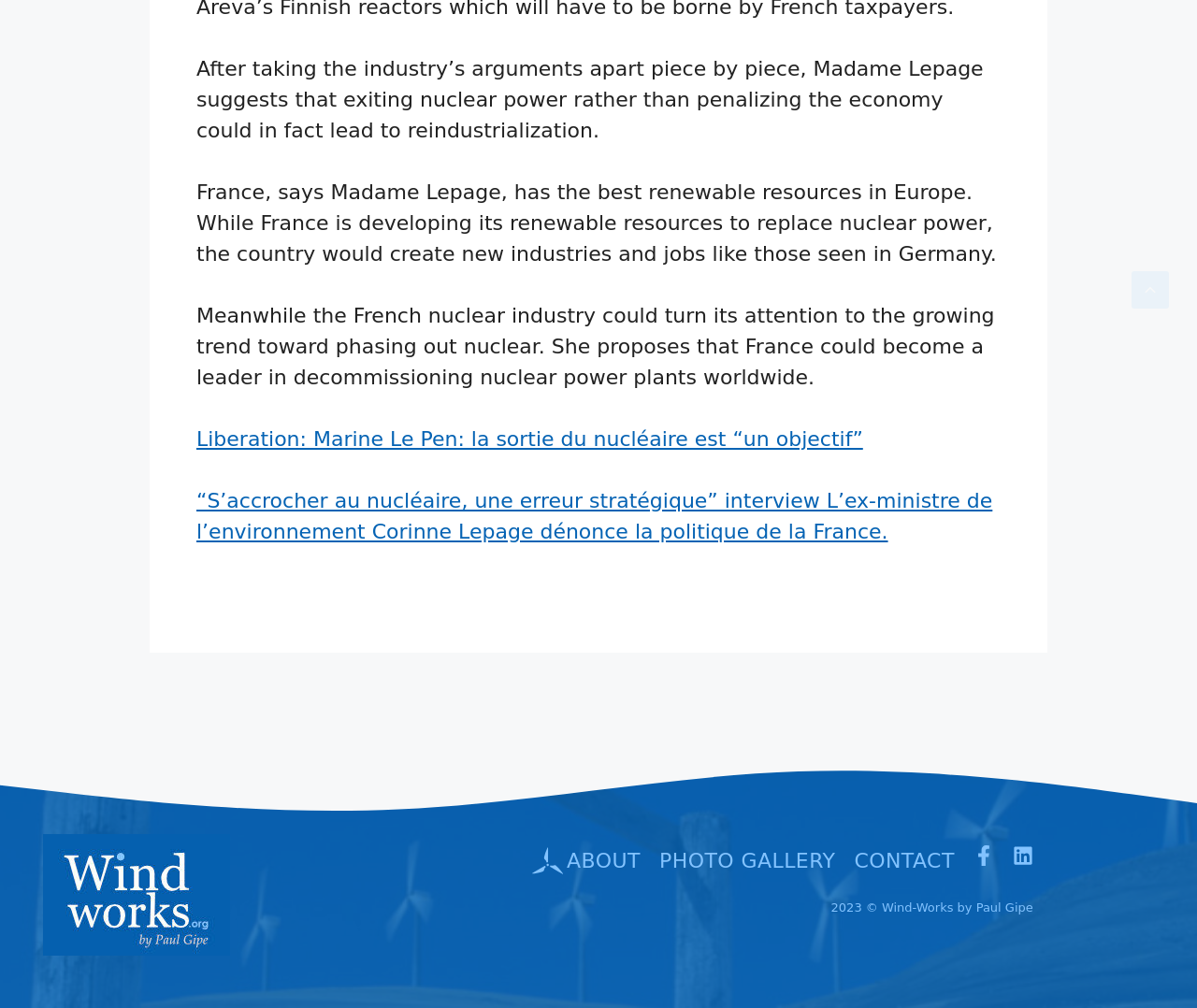What is the purpose of the link at the bottom of the page?
Please describe in detail the information shown in the image to answer the question.

The link at the bottom of the page is labeled as 'Scroll back to top', suggesting that its purpose is to allow users to quickly return to the top of the page.